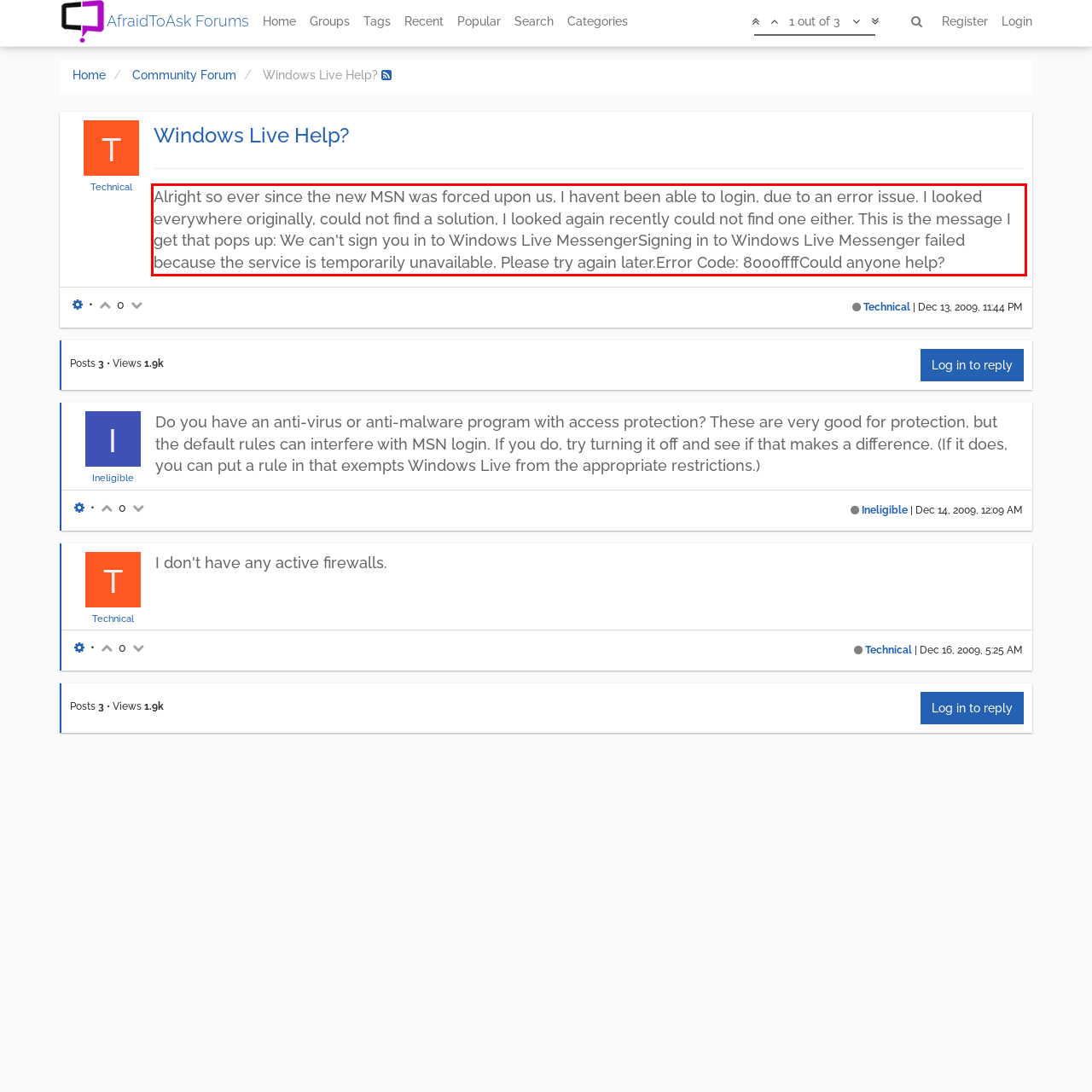You are provided with a screenshot of a webpage that includes a UI element enclosed in a red rectangle. Extract the text content inside this red rectangle.

Alright so ever since the new MSN was forced upon us, I havent been able to login, due to an error issue. I looked everywhere originally, could not find a solution, I looked again recently could not find one either. This is the message I get that pops up: We can't sign you in to Windows Live MessengerSigning in to Windows Live Messenger failed because the service is temporarily unavailable. Please try again later.Error Code: 8000ffffCould anyone help?